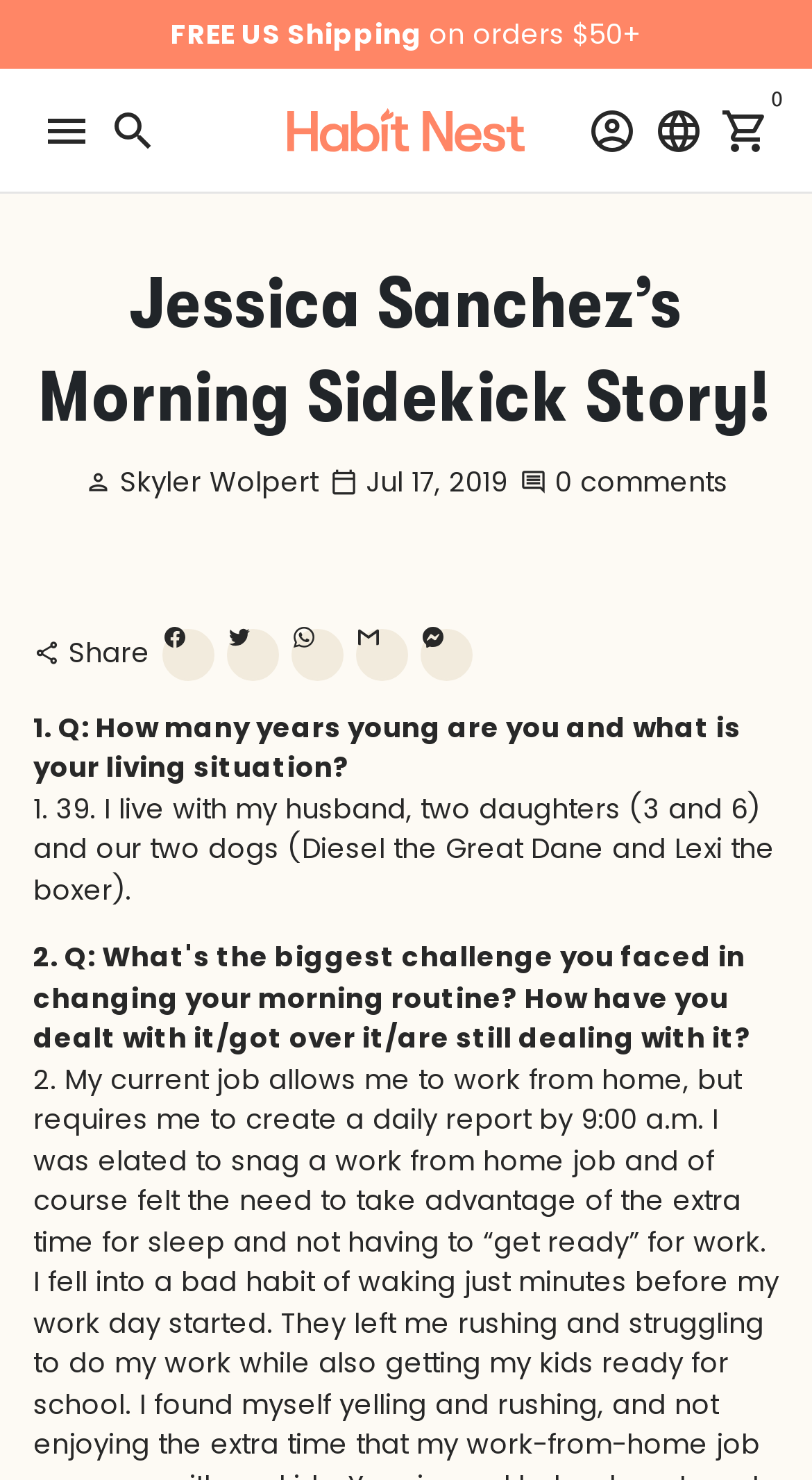Please indicate the bounding box coordinates for the clickable area to complete the following task: "Click on the 'Cart' link". The coordinates should be specified as four float numbers between 0 and 1, i.e., [left, top, right, bottom].

[0.877, 0.065, 0.959, 0.11]